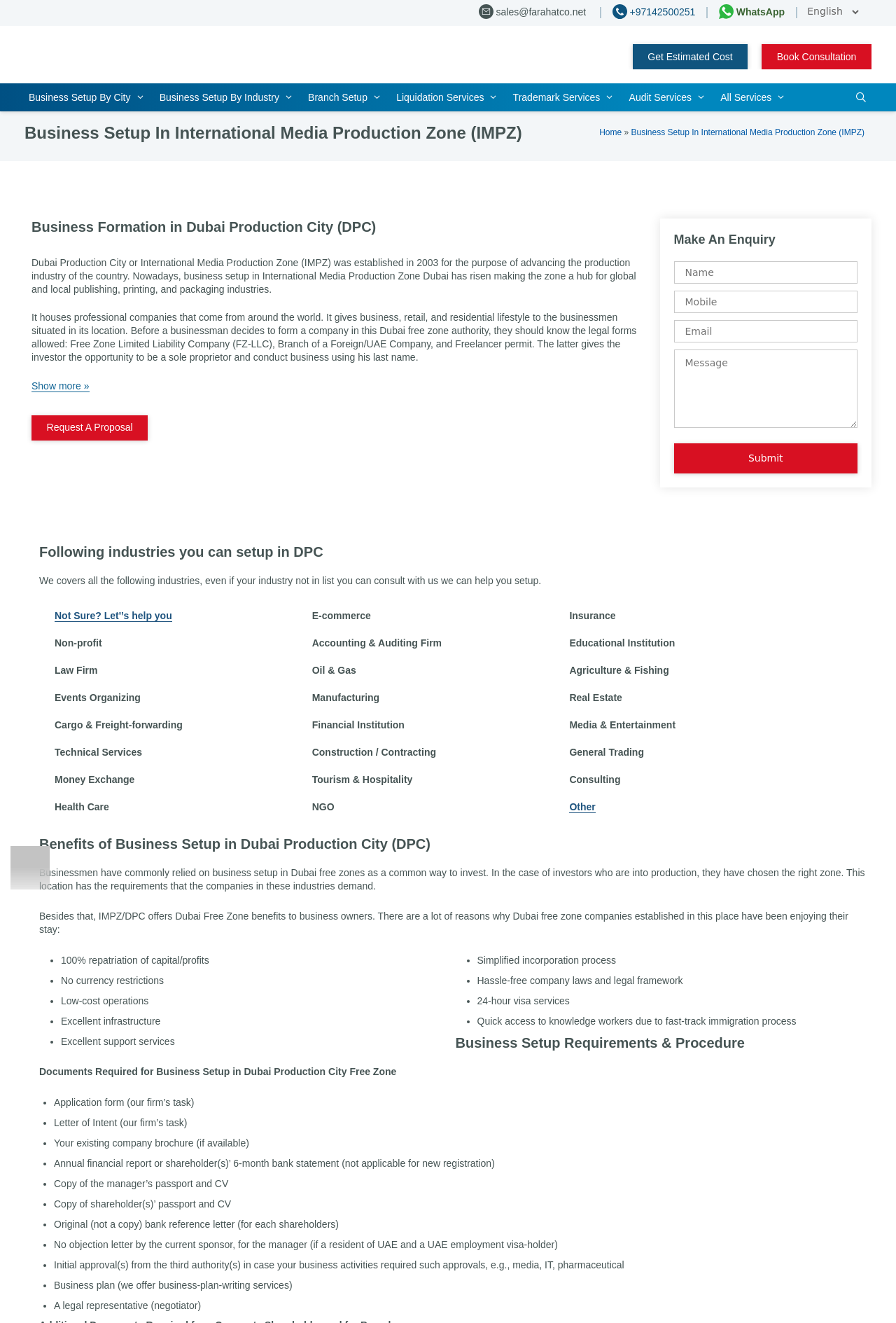Extract the primary heading text from the webpage.

Business Setup In International Media Production Zone (IMPZ)